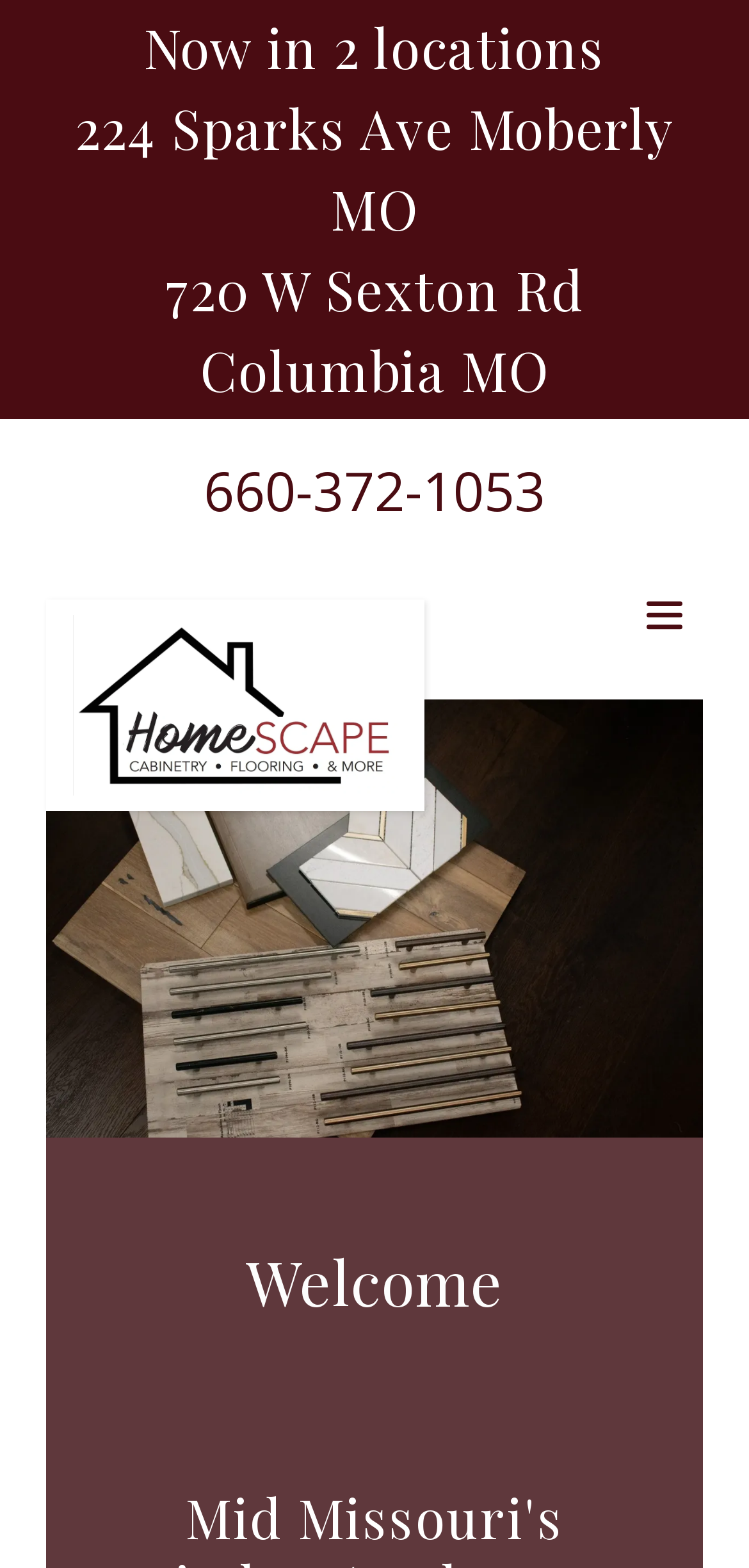Utilize the details in the image to give a detailed response to the question: How many locations does Homescape have?

I found the number of locations by reading the StaticText element that says 'Now in 2 locations' which is located at the top of the page.